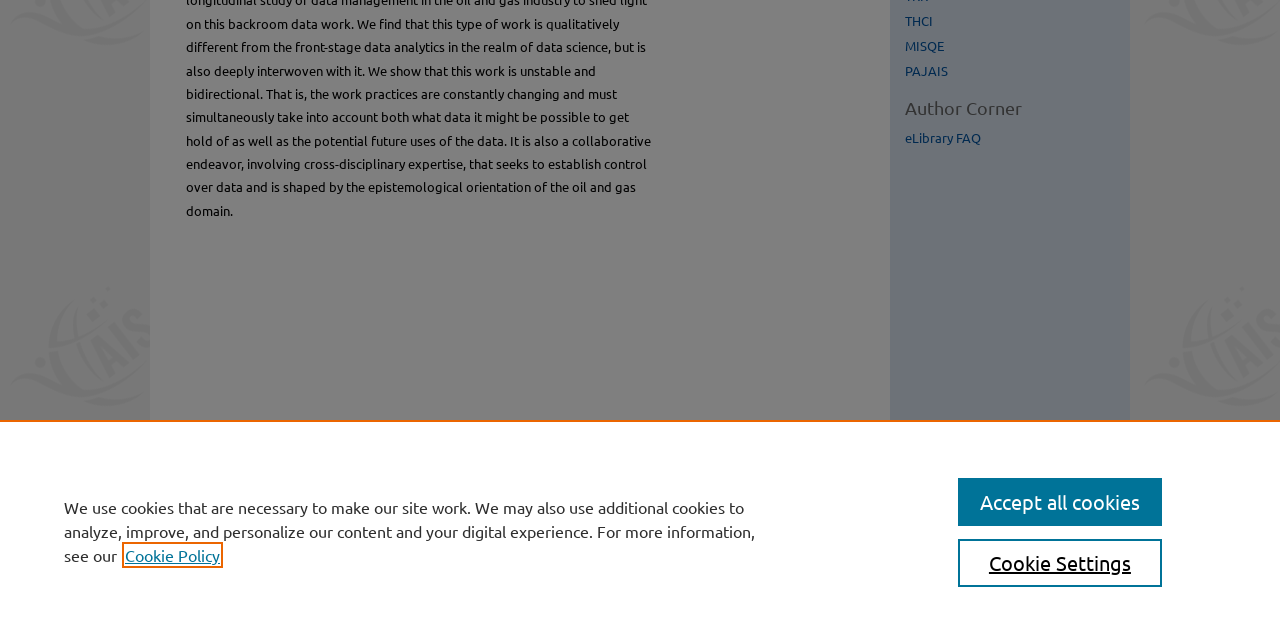Ascertain the bounding box coordinates for the UI element detailed here: "Accept all cookies". The coordinates should be provided as [left, top, right, bottom] with each value being a float between 0 and 1.

[0.748, 0.747, 0.908, 0.822]